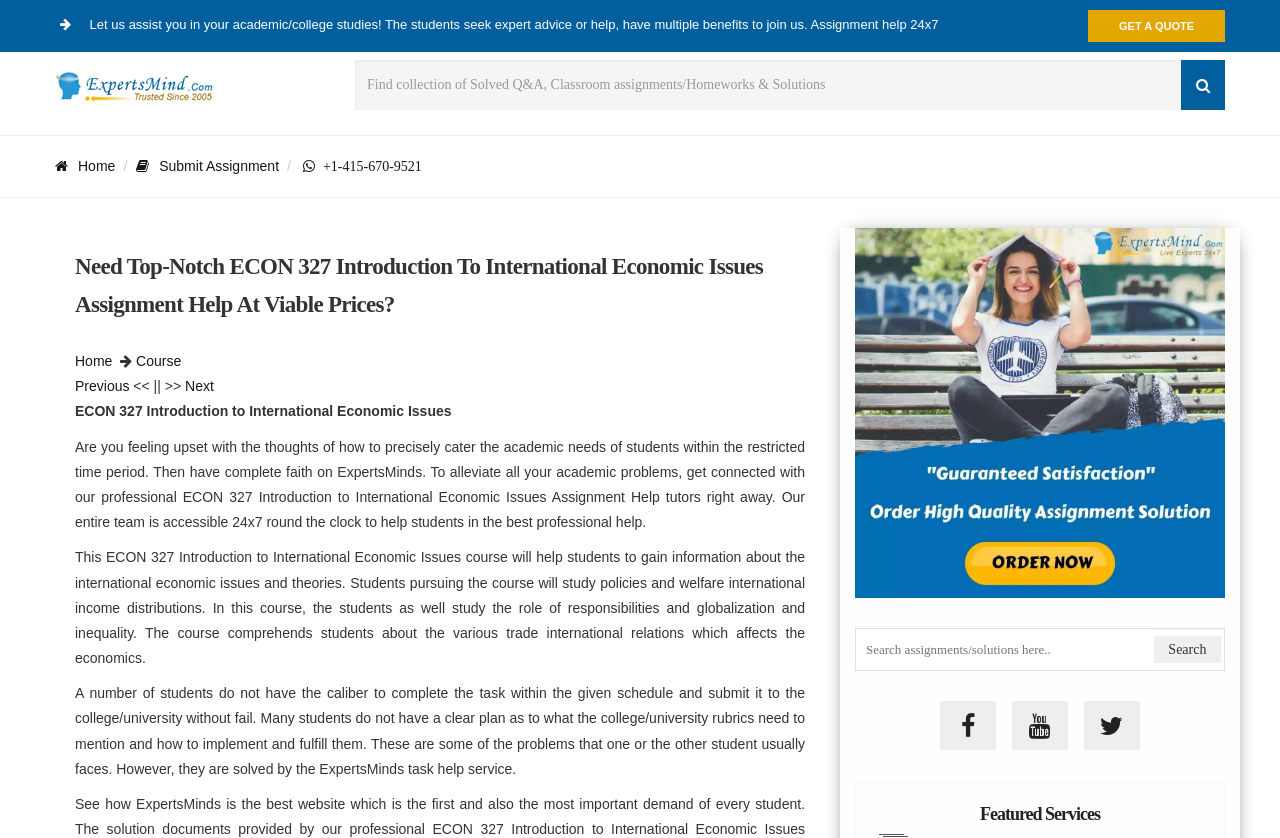Can you identify the bounding box coordinates of the clickable region needed to carry out this instruction: 'Search assignments/solutions here'? The coordinates should be four float numbers within the range of 0 to 1, stated as [left, top, right, bottom].

[0.669, 0.751, 0.899, 0.8]